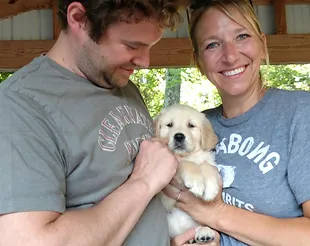Provide a comprehensive description of the image.

In a charming outdoor setting, a couple is smiling while holding a fluffy golden retriever puppy between them. The man, wearing a grey t-shirt, gently interacts with the puppy, showcasing a warm and loving demeanor. The woman, dressed in a sporty grey outfit, beams with happiness, emphasizing the joy of pet ownership. This heartwarming moment captures the essence of puppy adoption, reflecting the excitement and affection that comes with welcoming a new furry family member. The natural backdrop enhances the scene, creating a joyous atmosphere as they prepare for the journey of caring for their new companion.